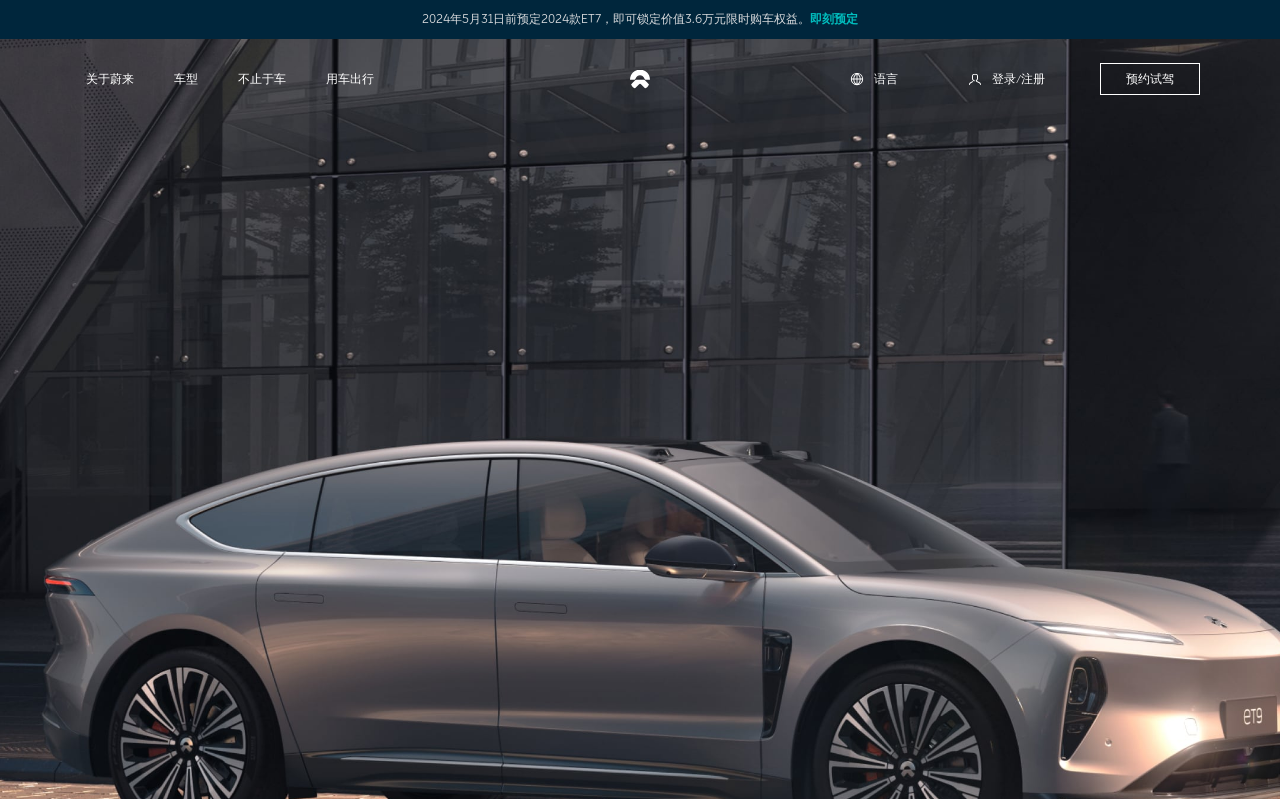Provide a thorough description of the webpage's content and layout.

The webpage is the official website of NIO, a globalized smart electric vehicle company. At the top of the page, there is a promotional message stating that customers can lock in a limited-time purchase privilege worth 36,000 yuan by pre-ordering the 2024 ET7 model before May 31st, 2024. Next to this message, there is a call-to-action link to "Pre-order now".

Below this promotional message, there is a logo of NIO, which is an image with the text "NIO蔚来" embedded in it. To the left of the logo, there are four navigation links: "About NIO", "Car Models", "Beyond Cars", and "Car Services". These links are arranged horizontally and are positioned near the top of the page.

On the top-right corner of the page, there is a language selection icon, represented by a small image. Next to it, there is a link to "Login/Register" with a small image of a person embedded in it.

At the bottom-right corner of the page, there is a link to "Book a Test Drive" with a slightly larger font size compared to the other links on the page.